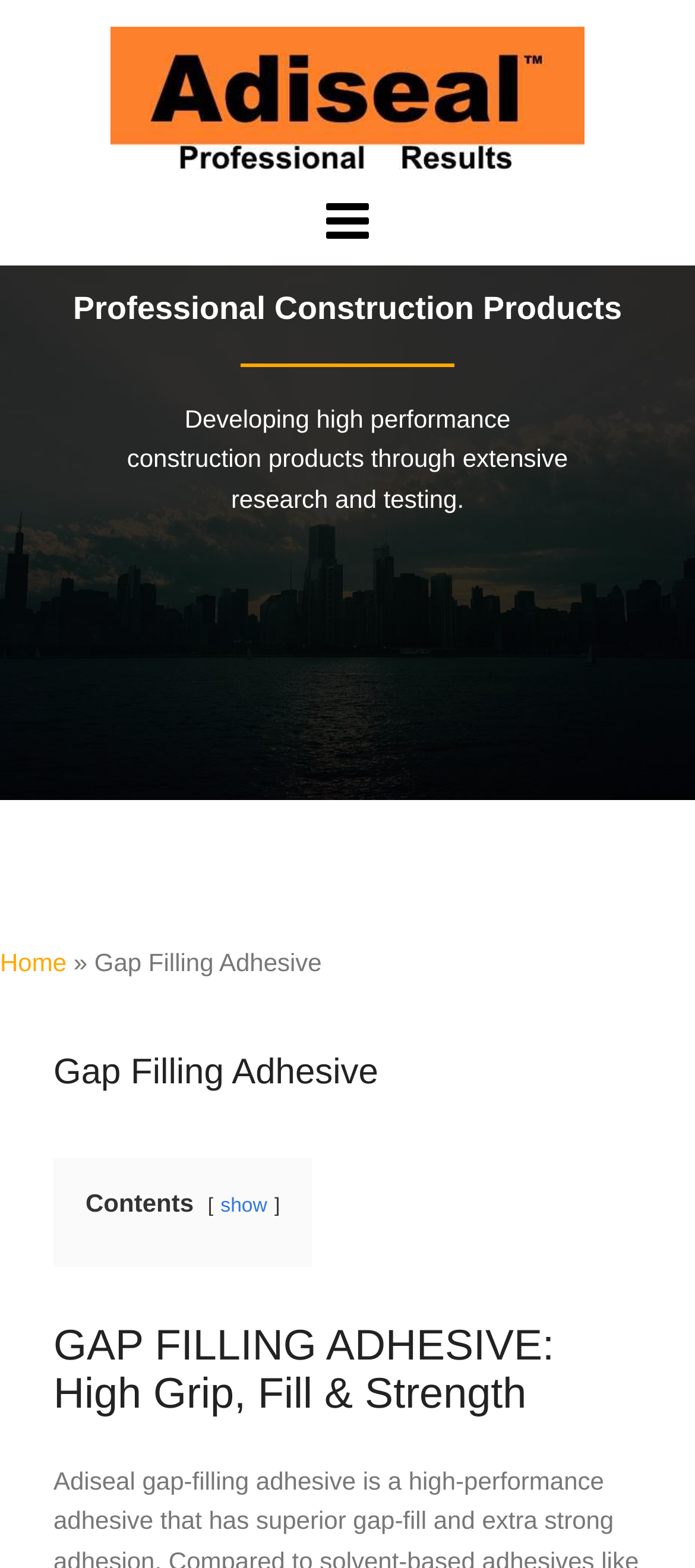Please answer the following question using a single word or phrase: 
What is the current page?

Gap Filling Adhesive